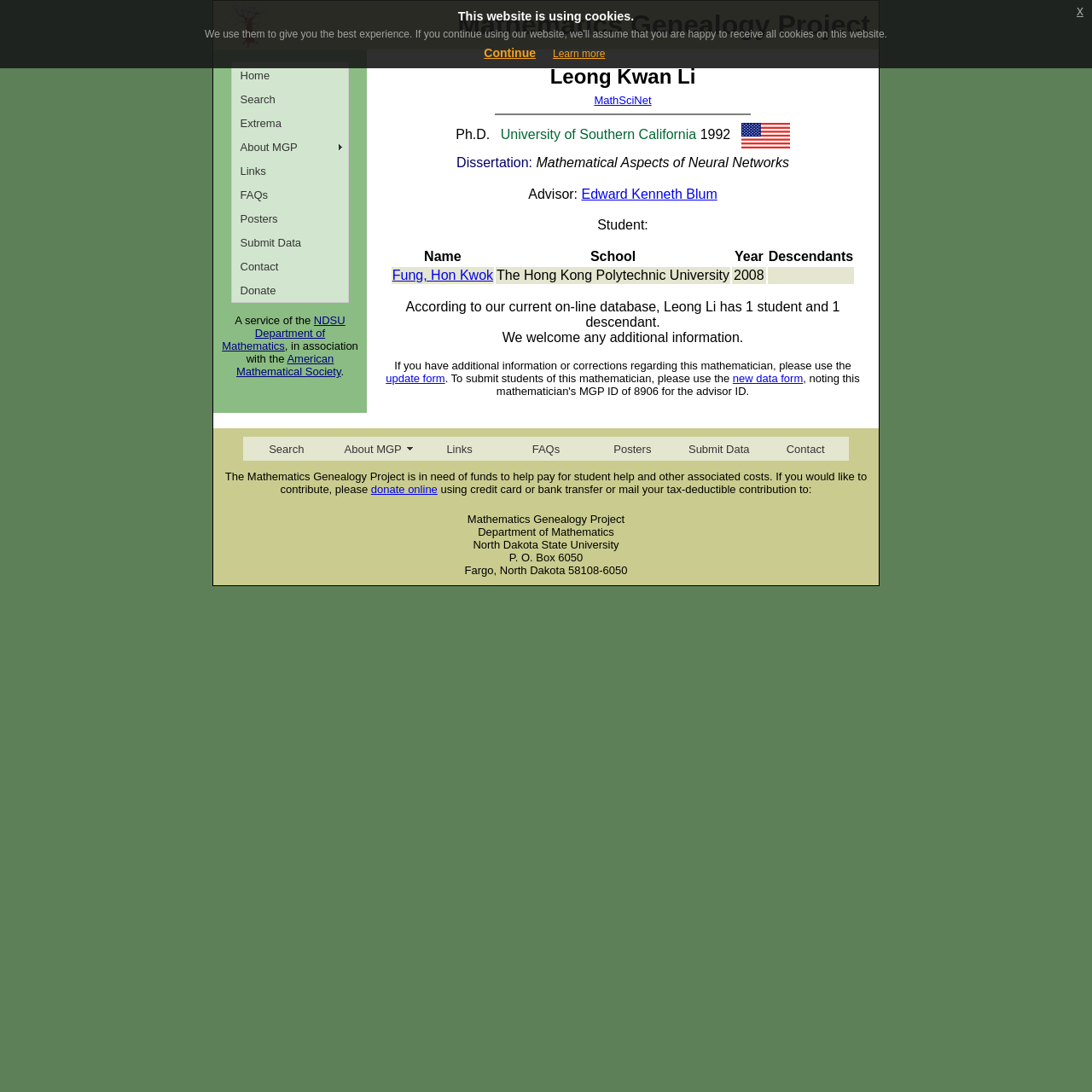Please reply to the following question using a single word or phrase: 
What is the title of the dissertation of Leong Li?

Mathematical Aspects of Neural Networks